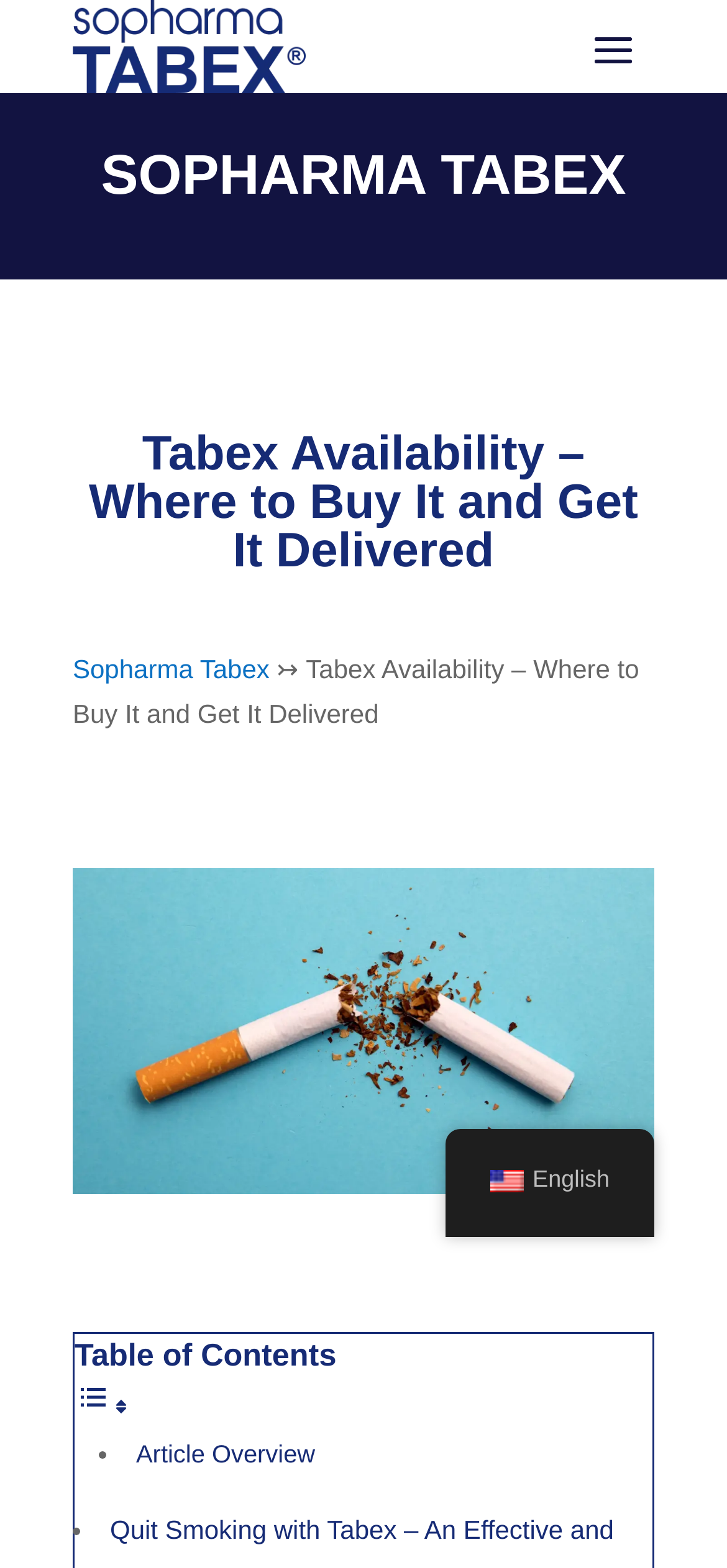Create a detailed description of the webpage's content and layout.

The webpage appears to be about Tabex, a product for quitting smoking. At the top left corner, there is a Sopharma Tabex logo, accompanied by a heading that reads "SOPHARMA TABEX". Below the logo, there is a larger heading that states "Tabex Availability – Where to Buy It and Get It Delivered". 

To the right of the larger heading, there is a link to "Sopharma Tabex" and a static text that repeats the heading. Further down, there is an image related to the effects of smoking on skin and what can be done about it.

On the left side of the page, there is a table of contents section, marked by a "Table of Contents" static text and a toggle button with two small images. Below the table of contents, there are two list markers with links to "Article Overview" and another article, respectively.

At the bottom right corner of the page, there is a language selection option, with a link to "en_US English" accompanied by a small flag image.